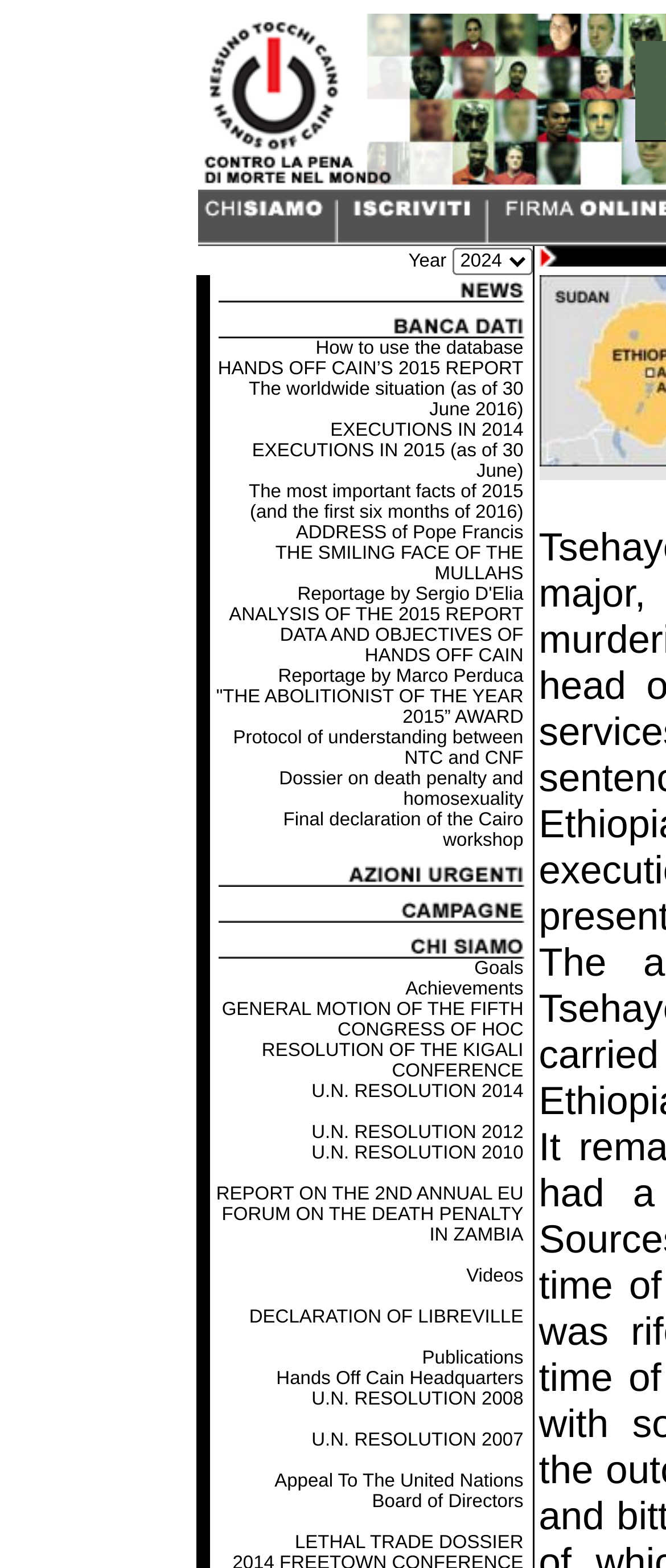Please identify the bounding box coordinates of the region to click in order to complete the task: "Click the link 'How to use the database'". The coordinates must be four float numbers between 0 and 1, specified as [left, top, right, bottom].

[0.327, 0.198, 0.786, 0.216]